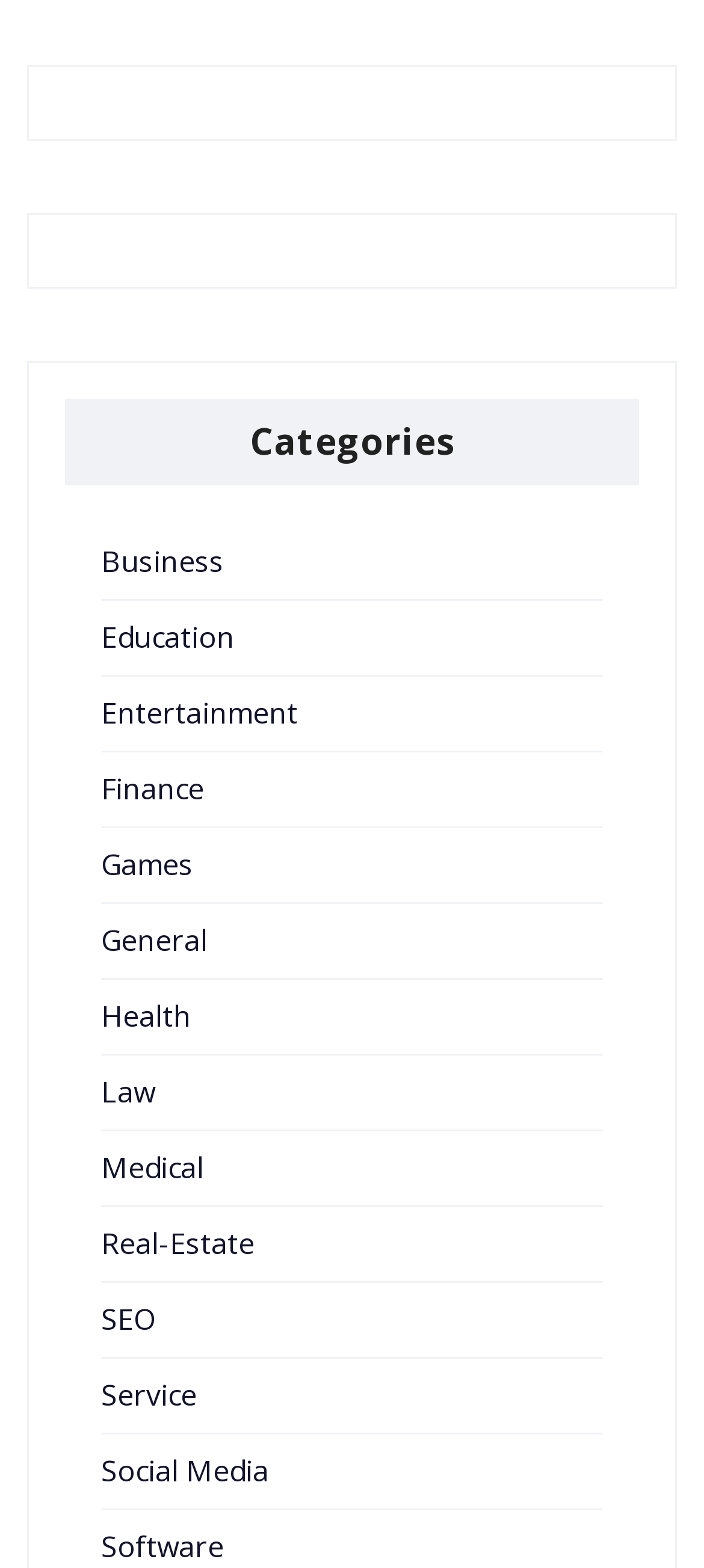Determine the bounding box coordinates for the area that should be clicked to carry out the following instruction: "Select Education link".

[0.144, 0.394, 0.333, 0.419]